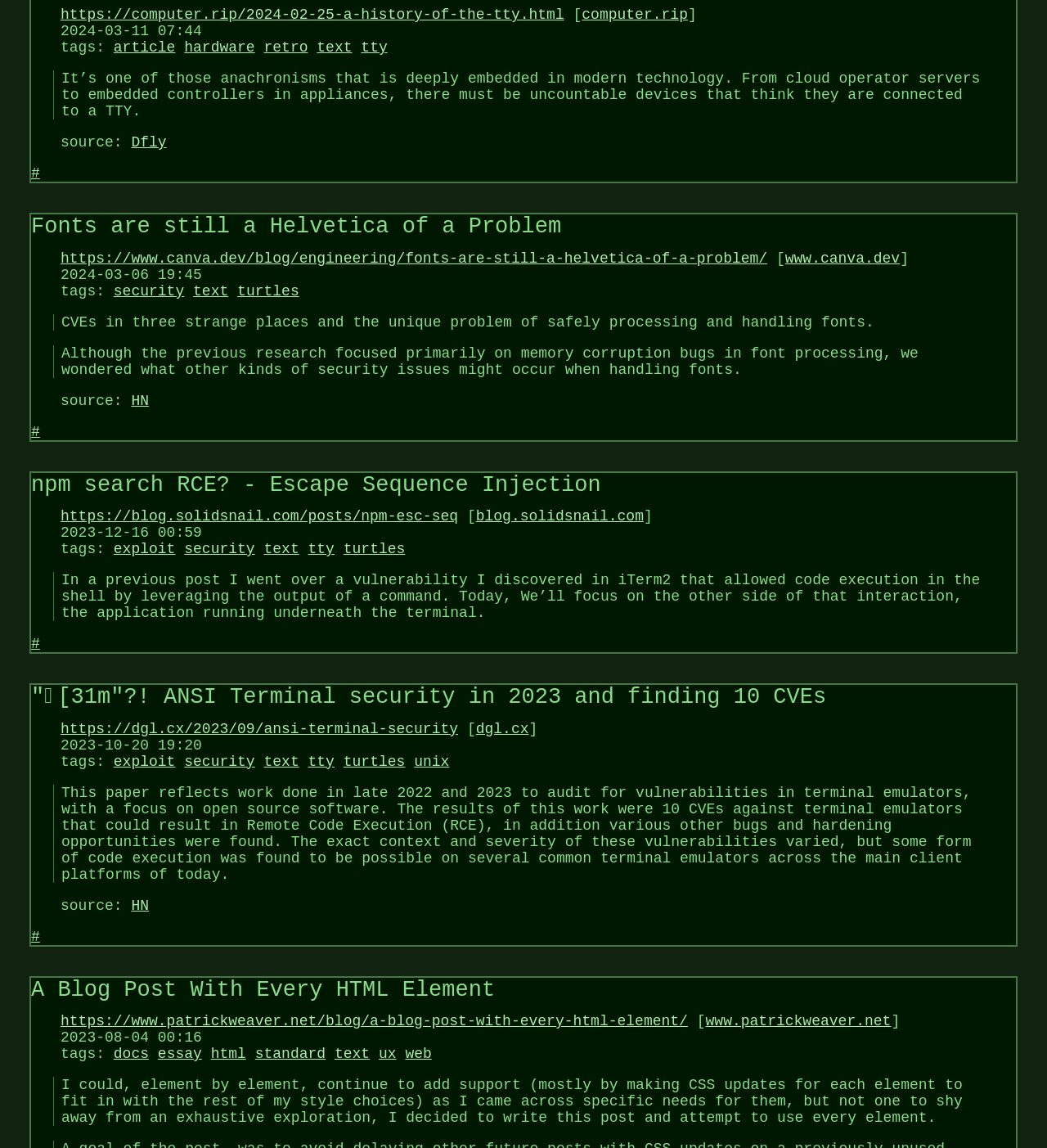Give the bounding box coordinates for the element described as: "text".

[0.32, 0.966, 0.354, 0.981]